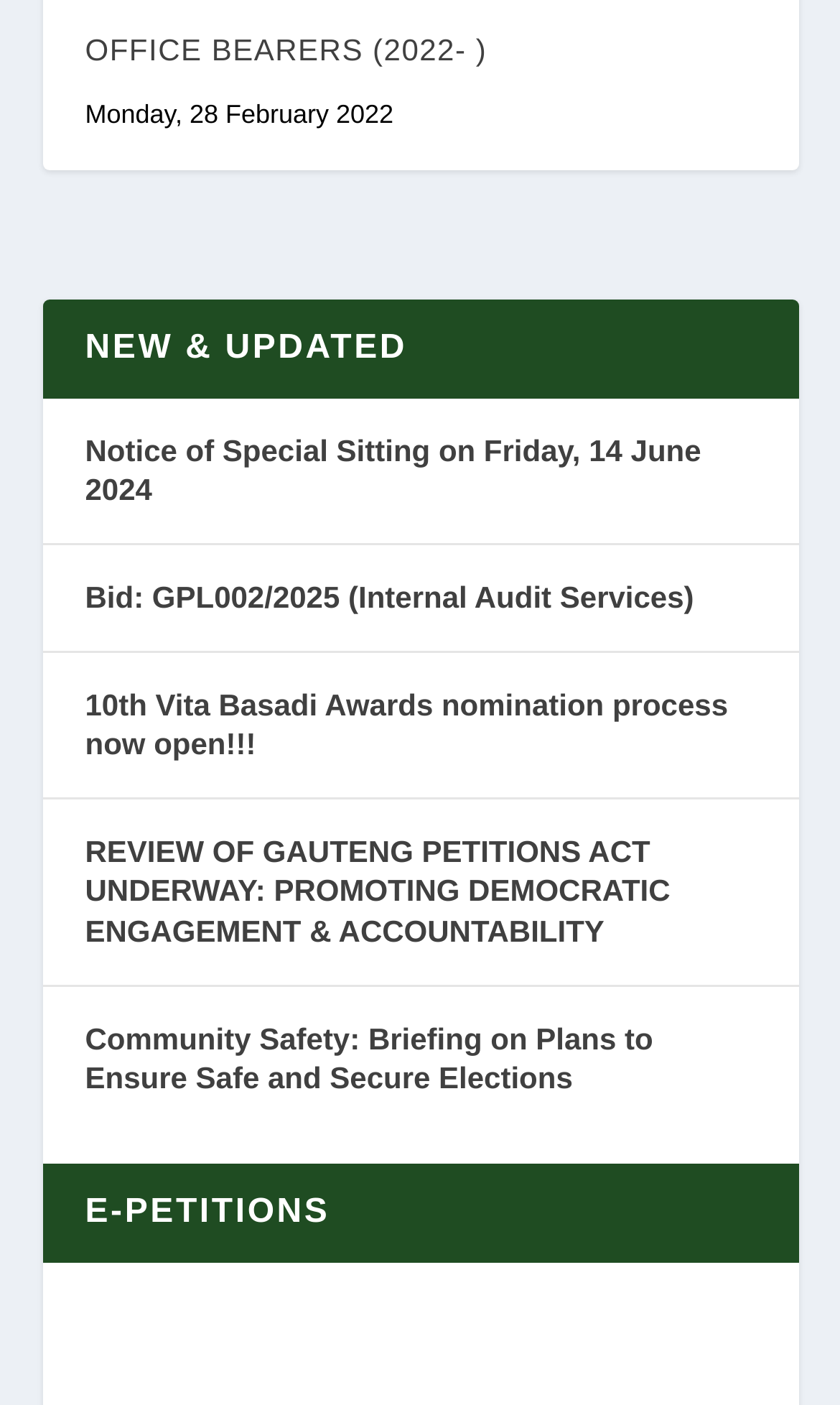Analyze the image and answer the question with as much detail as possible: 
What is the first link about?

The first link is about a 'Notice of Special Sitting on Friday, 14 June 2024', which can be inferred from the OCR text of the link element.